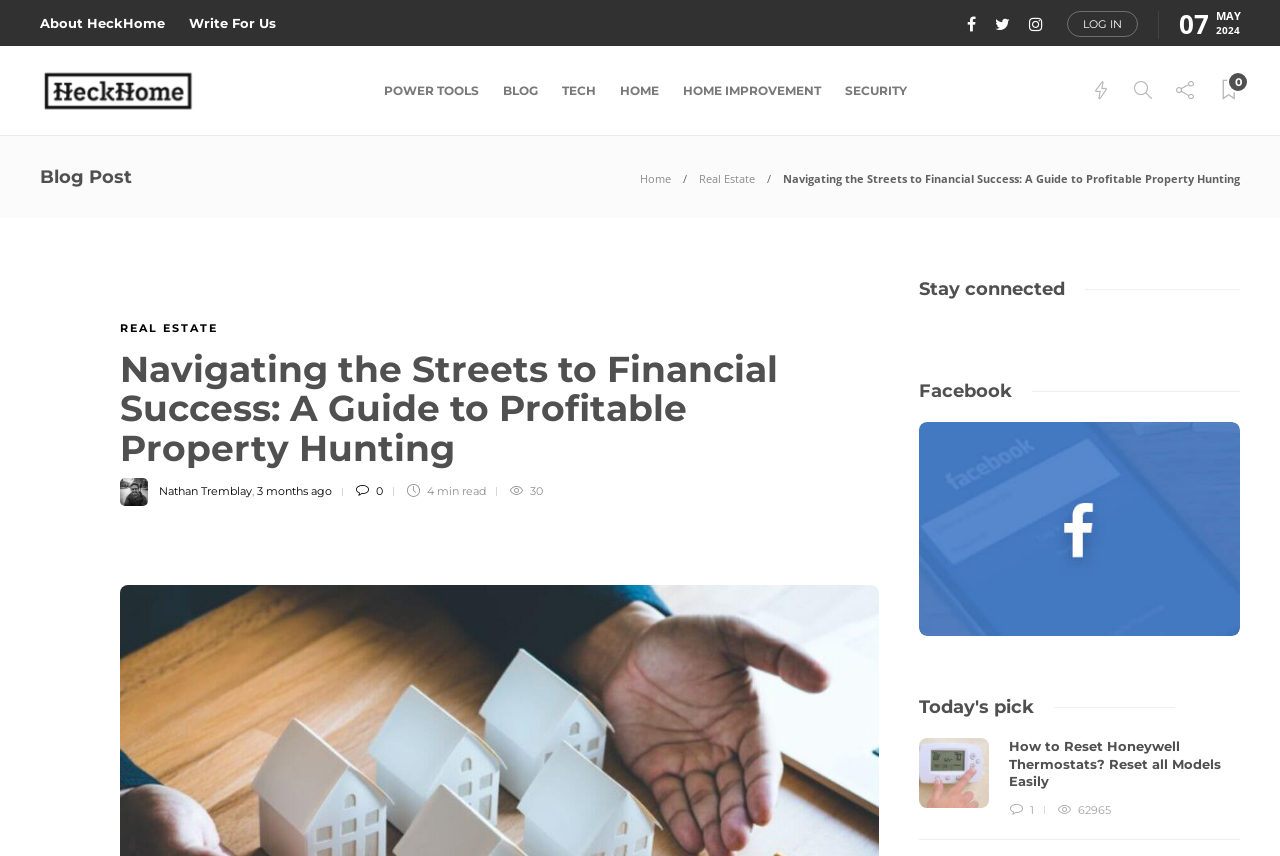From the image, can you give a detailed response to the question below:
What is the name of the author of the blog post?

The name of the author of the blog post can be found below the title of the blog post, where it is written 'Nathan Tremblay'.